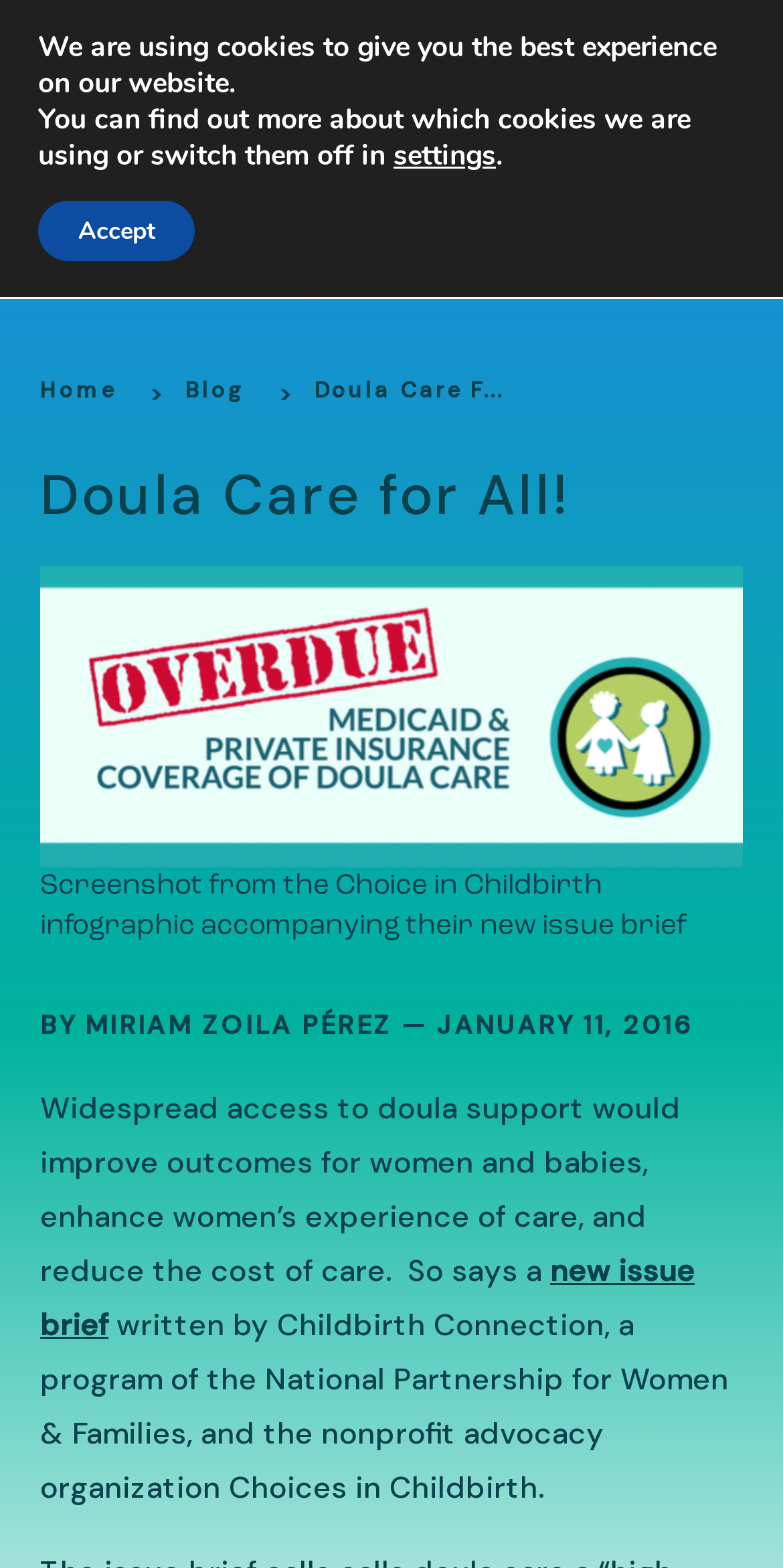Provide a single word or phrase answer to the question: 
What is the purpose of the search bar?

Search for content